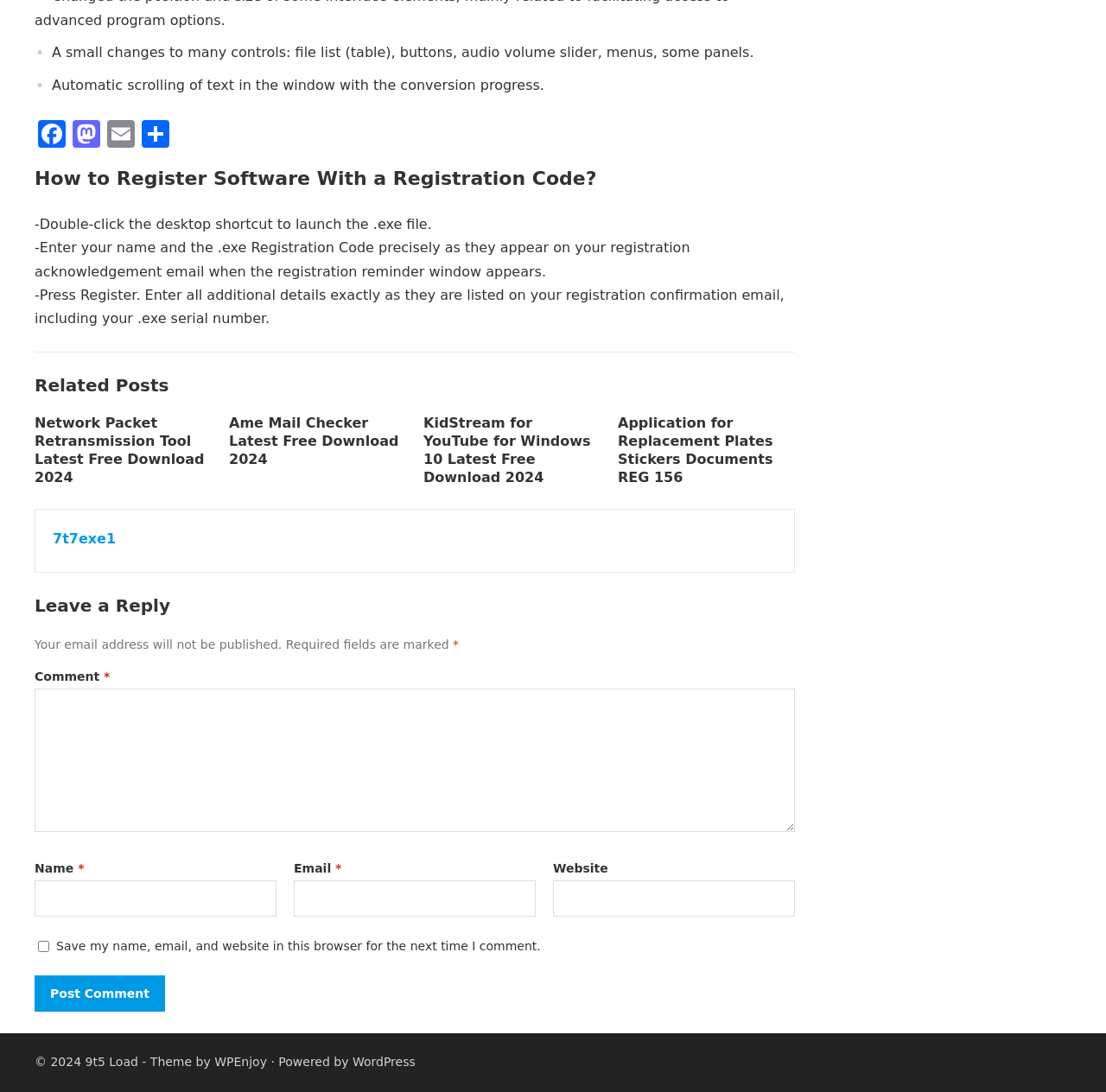Using the provided element description: "parent_node: Comment * name="comment"", determine the bounding box coordinates of the corresponding UI element in the screenshot.

[0.031, 0.63, 0.719, 0.762]